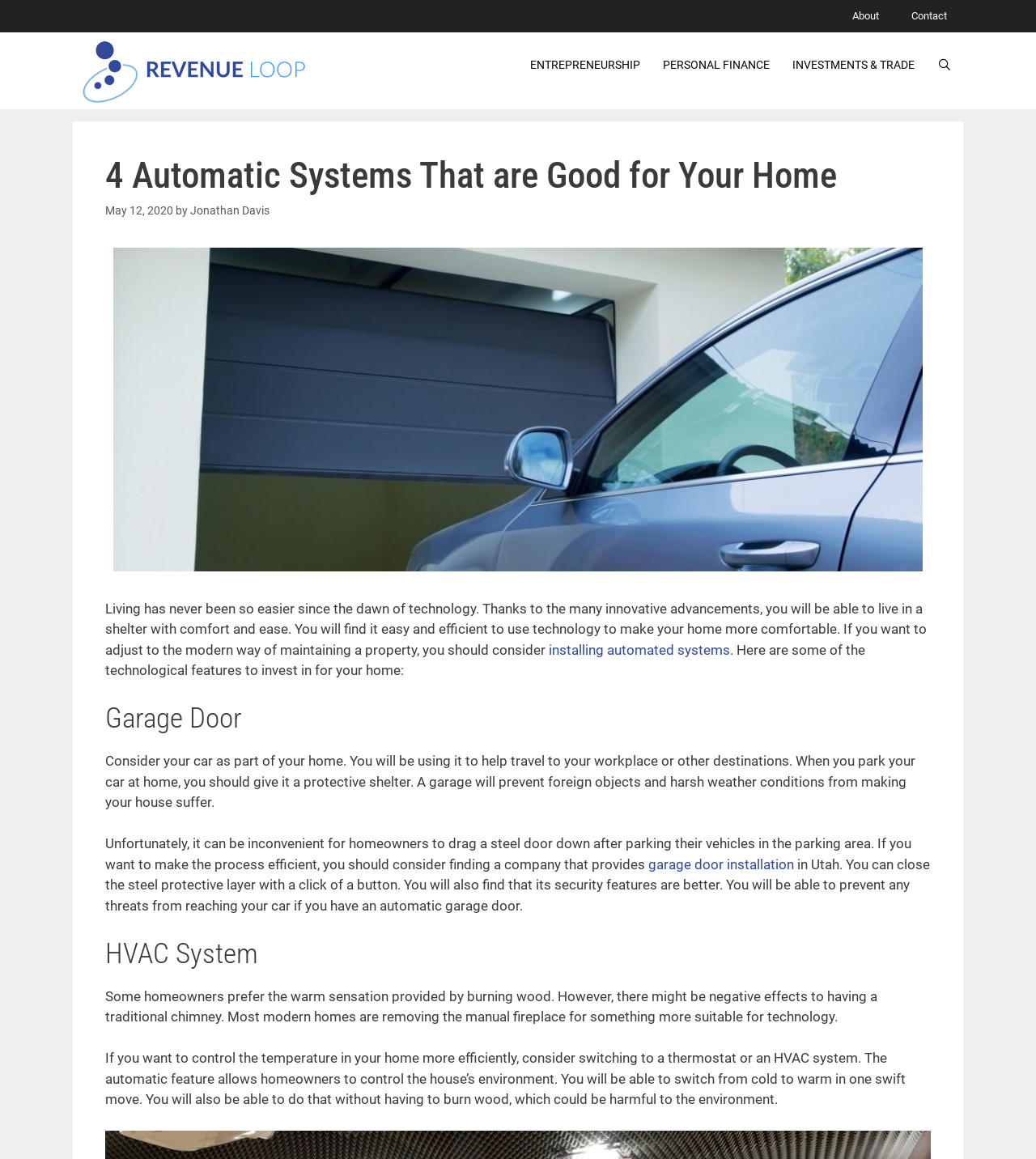Explain in detail what you observe on this webpage.

The webpage is about modern home design and the importance of incorporating automatic features. At the top, there are three links: "About", "Contact", and a banner with a link to "Revenue Loop" accompanied by an image. Below the banner, there is a navigation menu with four links: "ENTREPRENEURSHIP", "PERSONAL FINANCE", "INVESTMENTS & TRADE", and "Open Search Bar".

The main content of the webpage is an article titled "4 Automatic Systems That are Good for Your Home". The article is dated "May 12, 2020" and written by "Jonathan Davis". Below the title, there is an image of an automatic garage door. The article begins by discussing how technology has made living easier and more comfortable. It then highlights the importance of installing automated systems in homes.

The article is divided into sections, each focusing on a specific technological feature. The first section is about garage doors, explaining how they can provide protection for cars and make parking more efficient. There is a link to "garage door installation" in Utah. The second section is about HVAC systems, discussing how they can efficiently control the temperature in homes and are a more environmentally friendly alternative to traditional fireplaces.

Throughout the article, there are several paragraphs of text, with headings and links scattered throughout. The overall layout is organized, with clear headings and concise text.